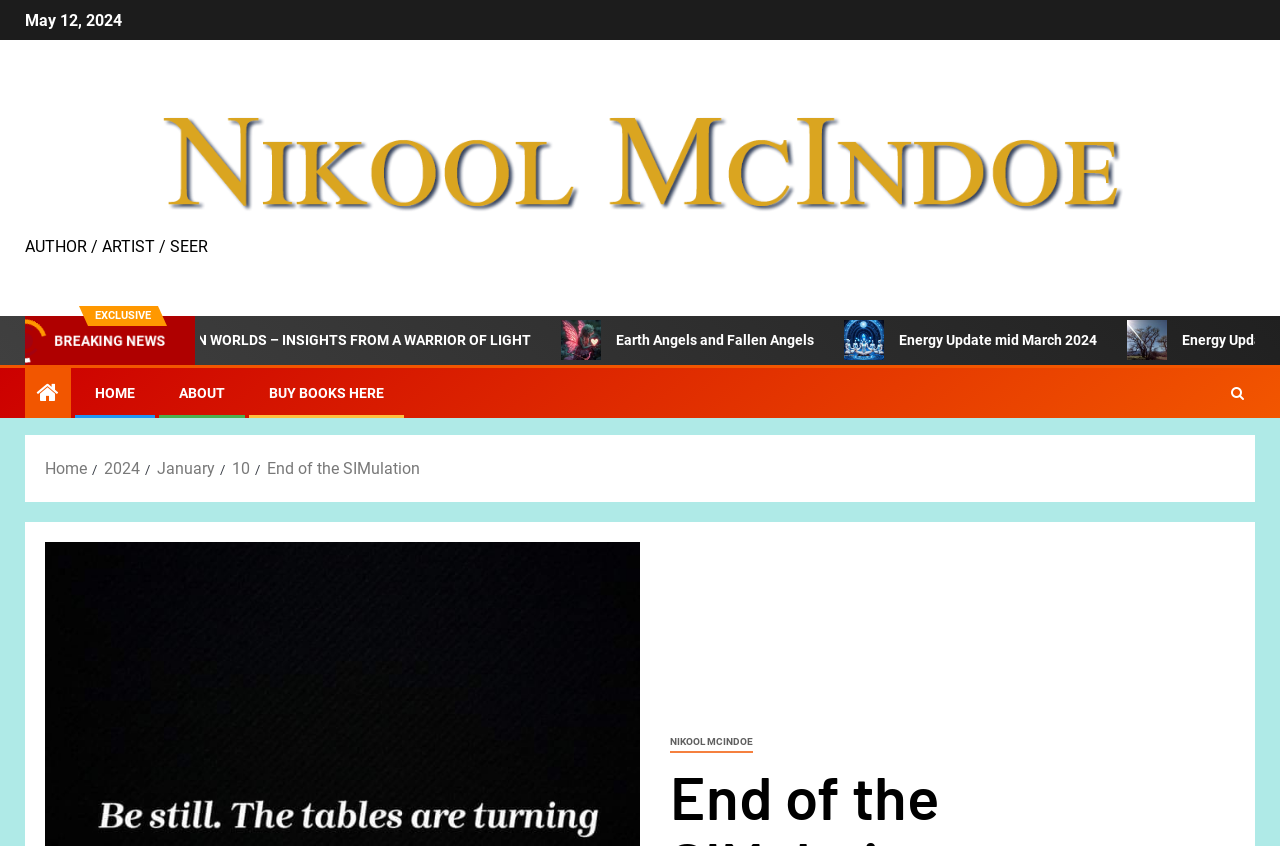Analyze the image and deliver a detailed answer to the question: What is the date mentioned at the top?

I found the date 'May 12, 2024' at the top of the webpage, which is likely a publication or posting date.